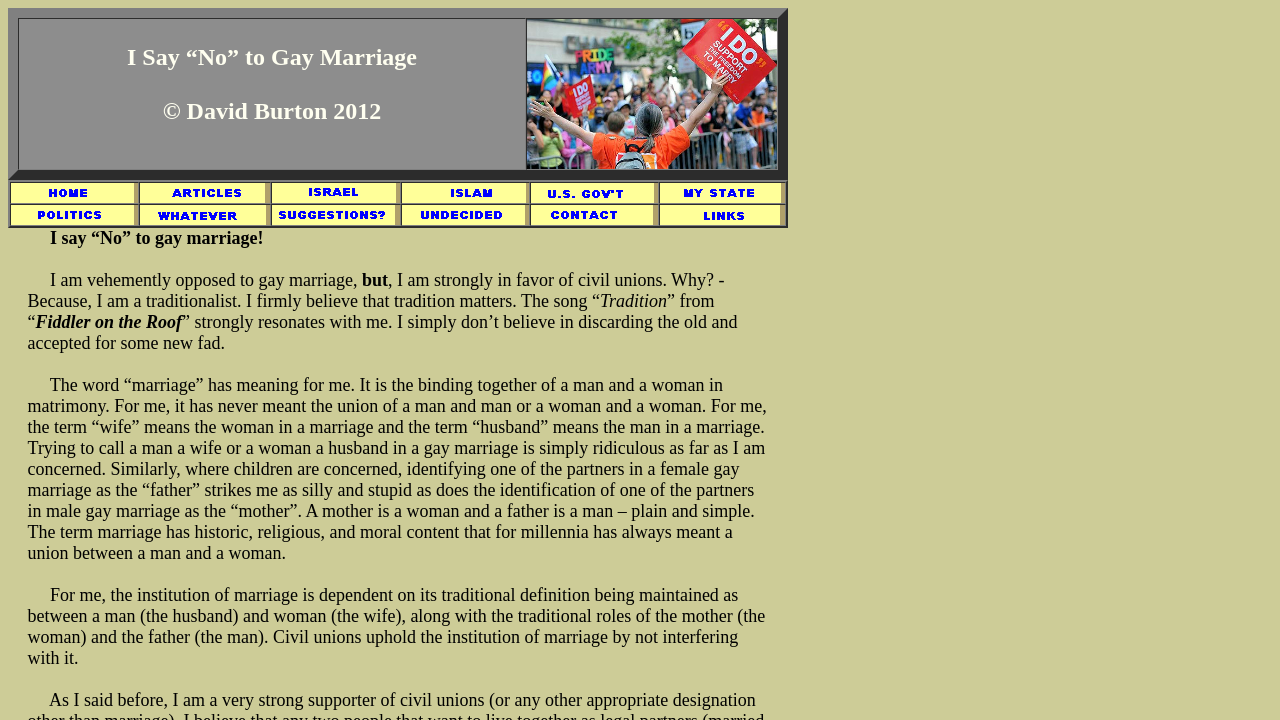Use a single word or phrase to answer the question: 
What is the author's concern about gay marriage?

Redefining traditional roles